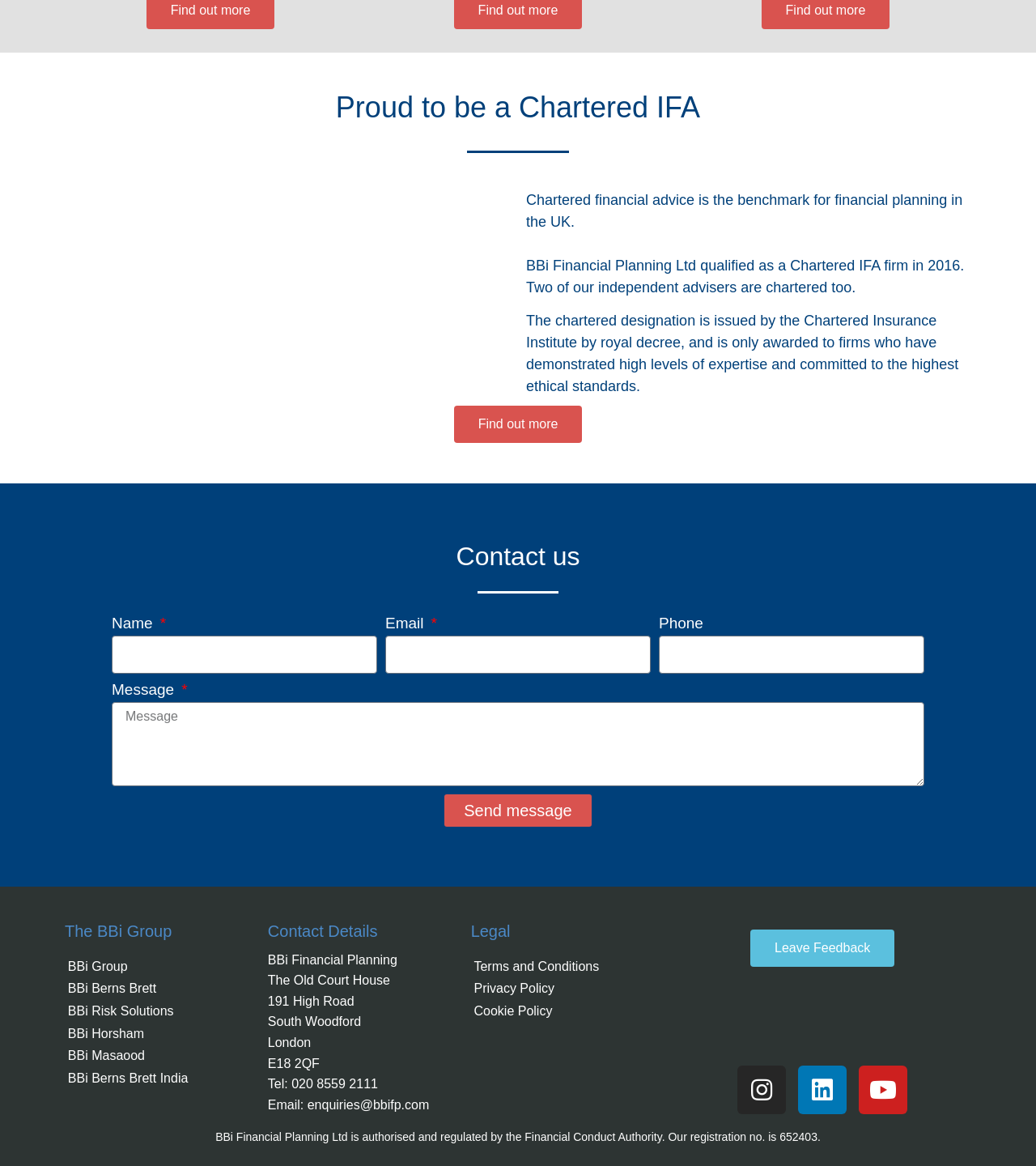Determine the bounding box for the UI element that matches this description: "Linkedin".

[0.77, 0.914, 0.817, 0.955]